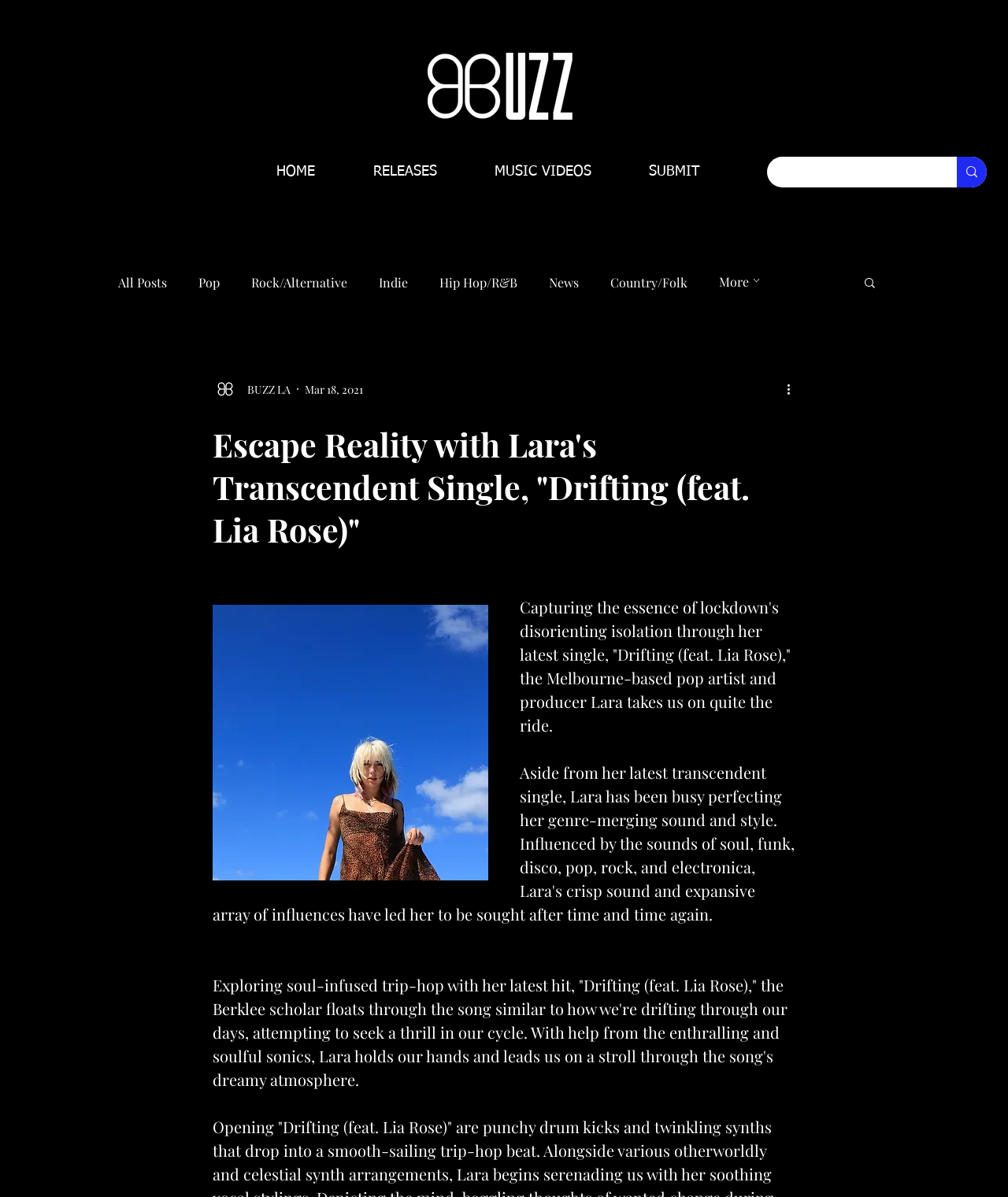Extract the bounding box coordinates for the described element: "News". The coordinates should be represented as four float numbers between 0 and 1: [left, top, right, bottom].

[0.545, 0.229, 0.574, 0.242]